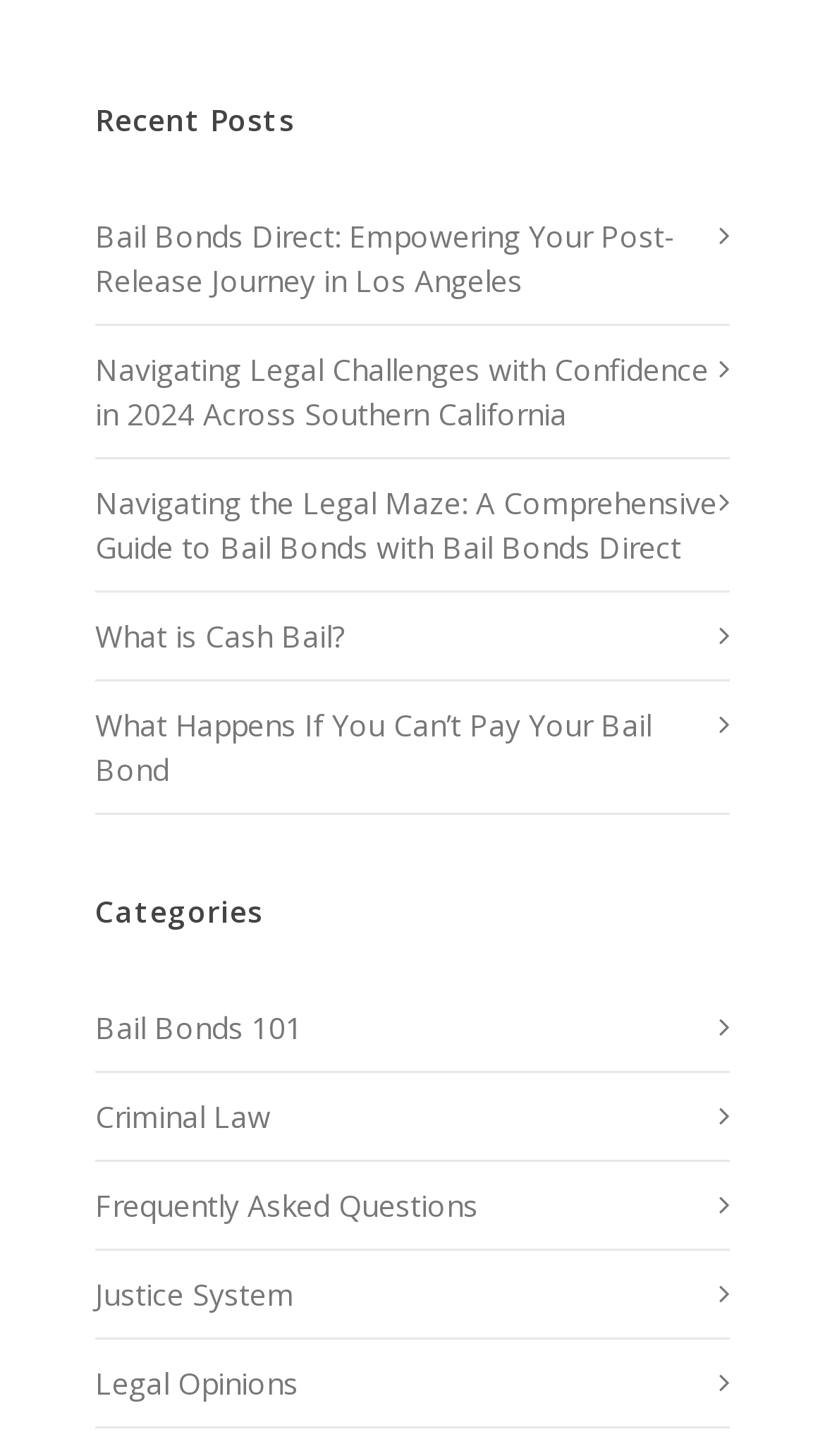Provide the bounding box coordinates for the UI element that is described by this text: "Frequently Asked Questions". The coordinates should be in the form of four float numbers between 0 and 1: [left, top, right, bottom].

[0.115, 0.812, 0.605, 0.843]